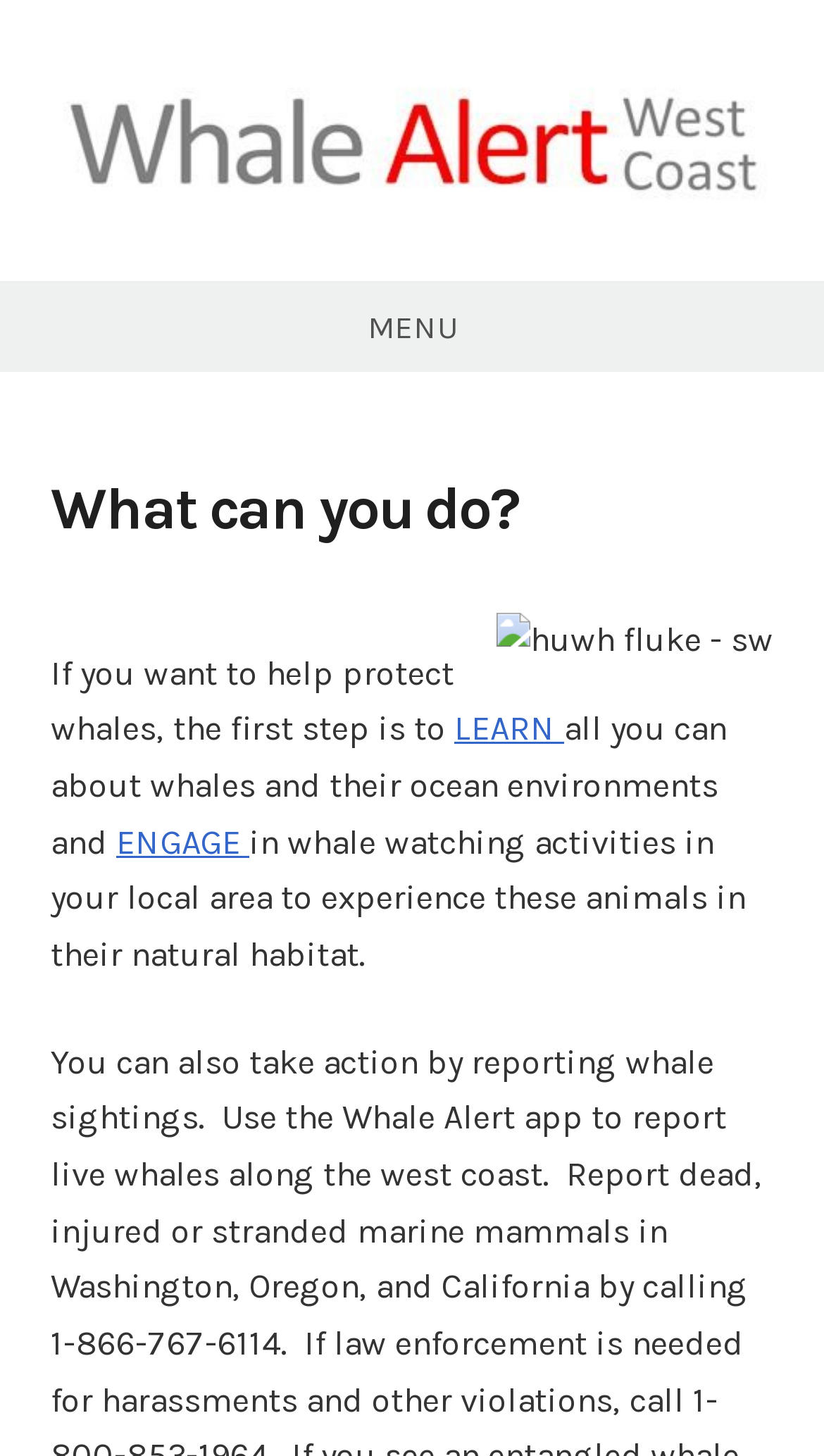Please identify the primary heading of the webpage and give its text content.

What can you do?